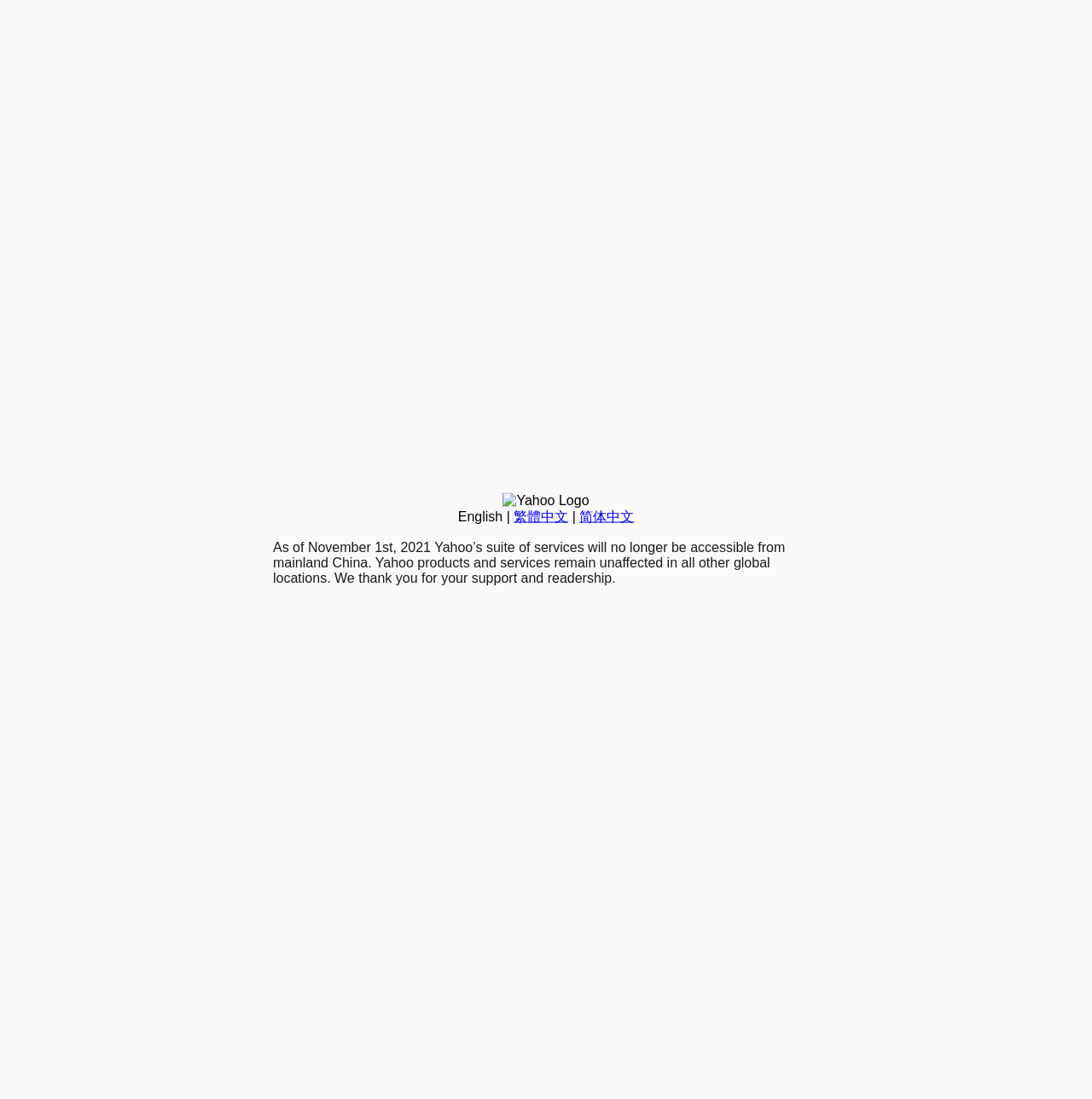Provide the bounding box for the UI element matching this description: "繁體中文".

[0.47, 0.463, 0.52, 0.476]